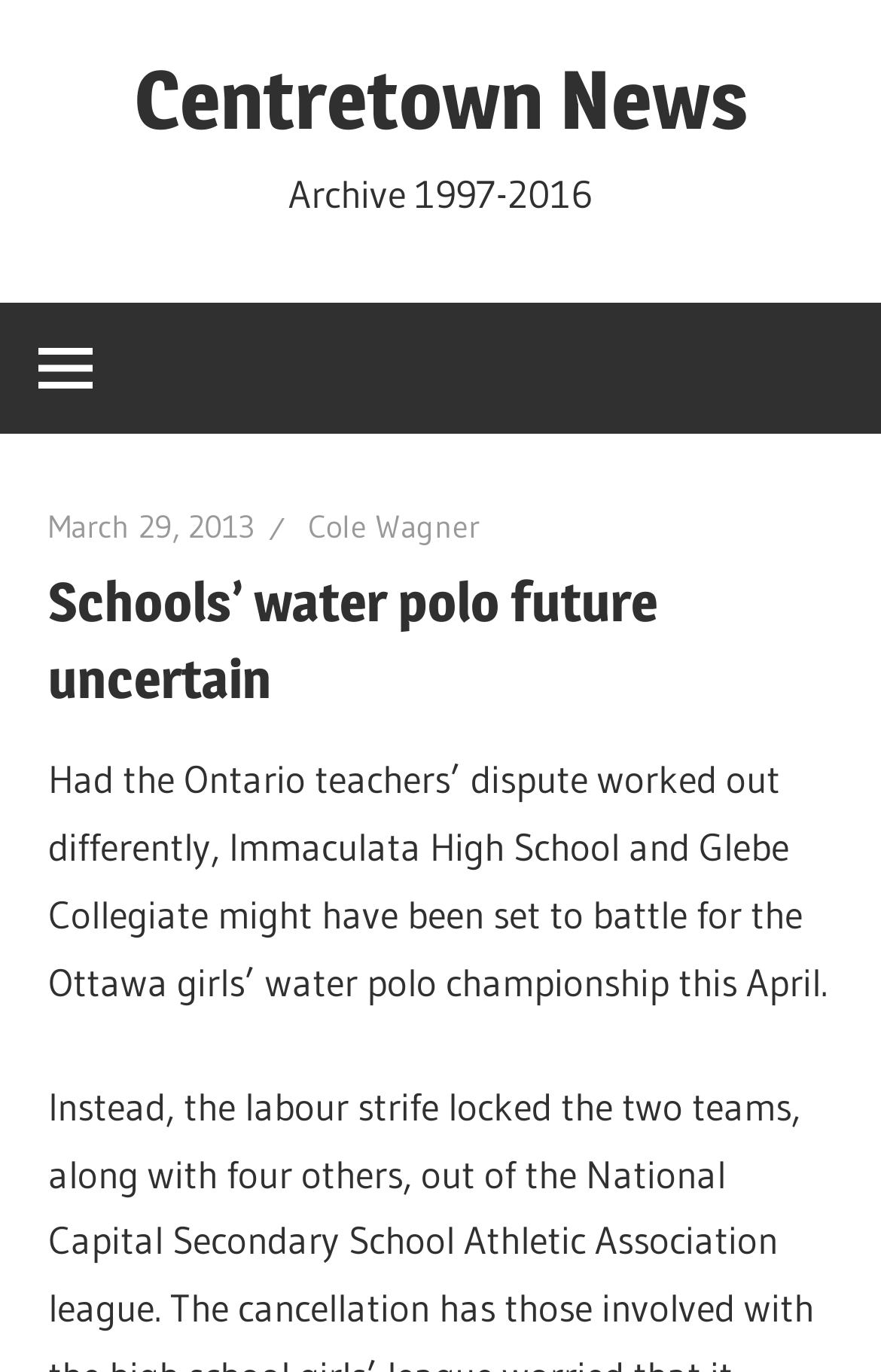What is the topic of the article?
Offer a detailed and exhaustive answer to the question.

The topic of the article can be inferred by reading the heading of the article, which is 'Schools’ water polo future uncertain'.